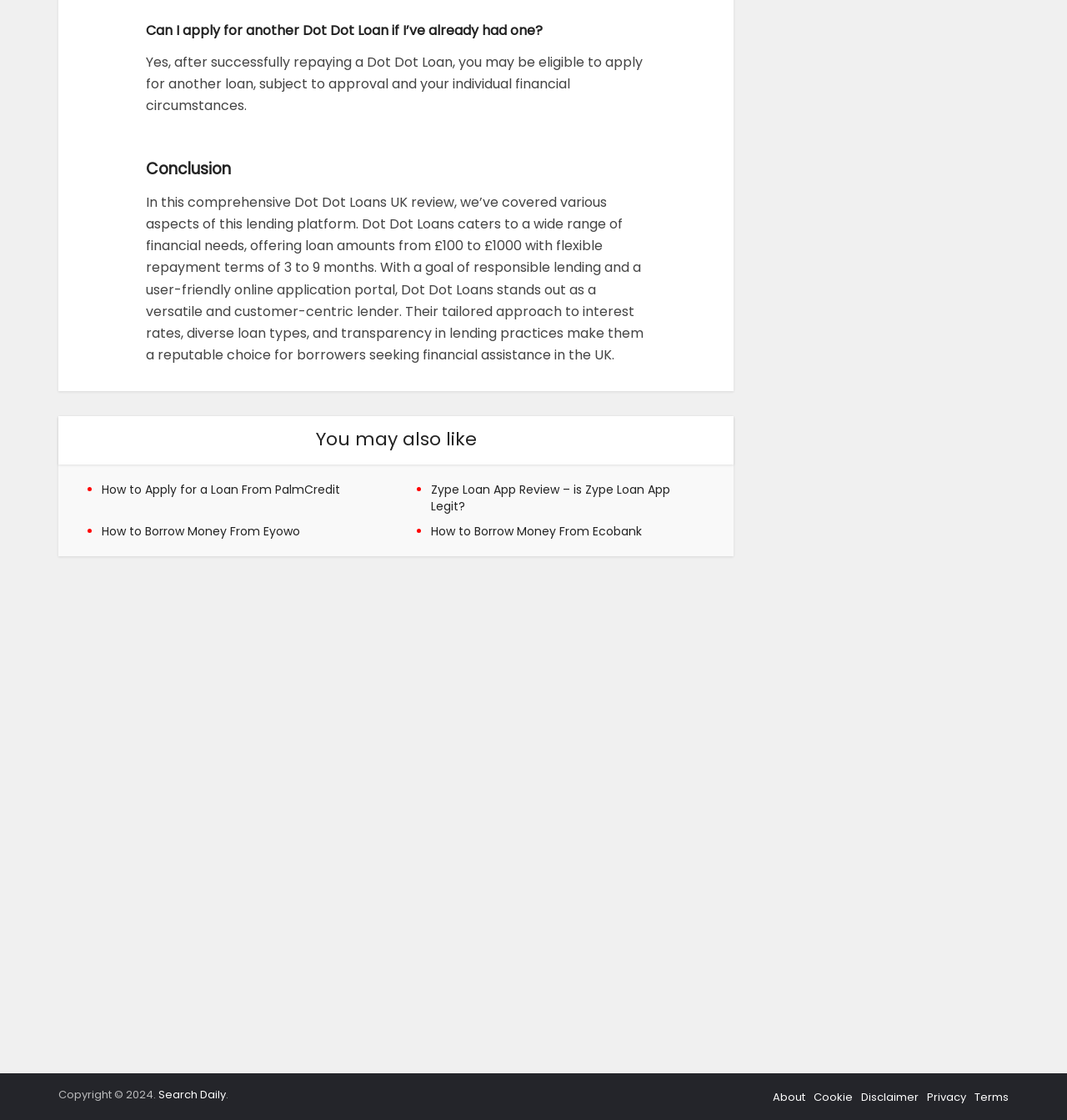Please locate the bounding box coordinates of the element's region that needs to be clicked to follow the instruction: "Search for something". The bounding box coordinates should be provided as four float numbers between 0 and 1, i.e., [left, top, right, bottom].

None